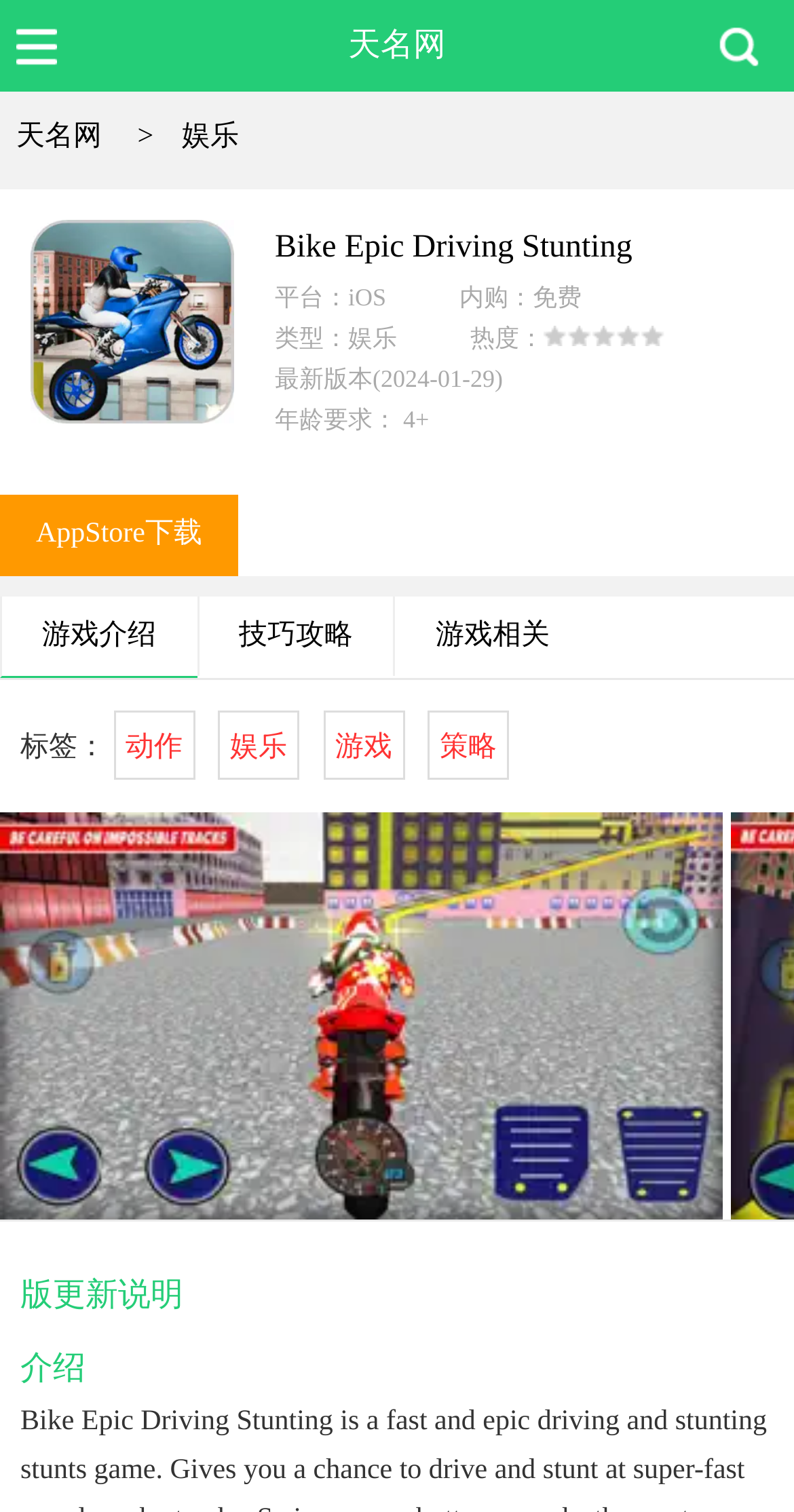Return the bounding box coordinates of the UI element that corresponds to this description: "parent_node: 天名网". The coordinates must be given as four float numbers in the range of 0 and 1, [left, top, right, bottom].

[0.884, 0.007, 0.979, 0.054]